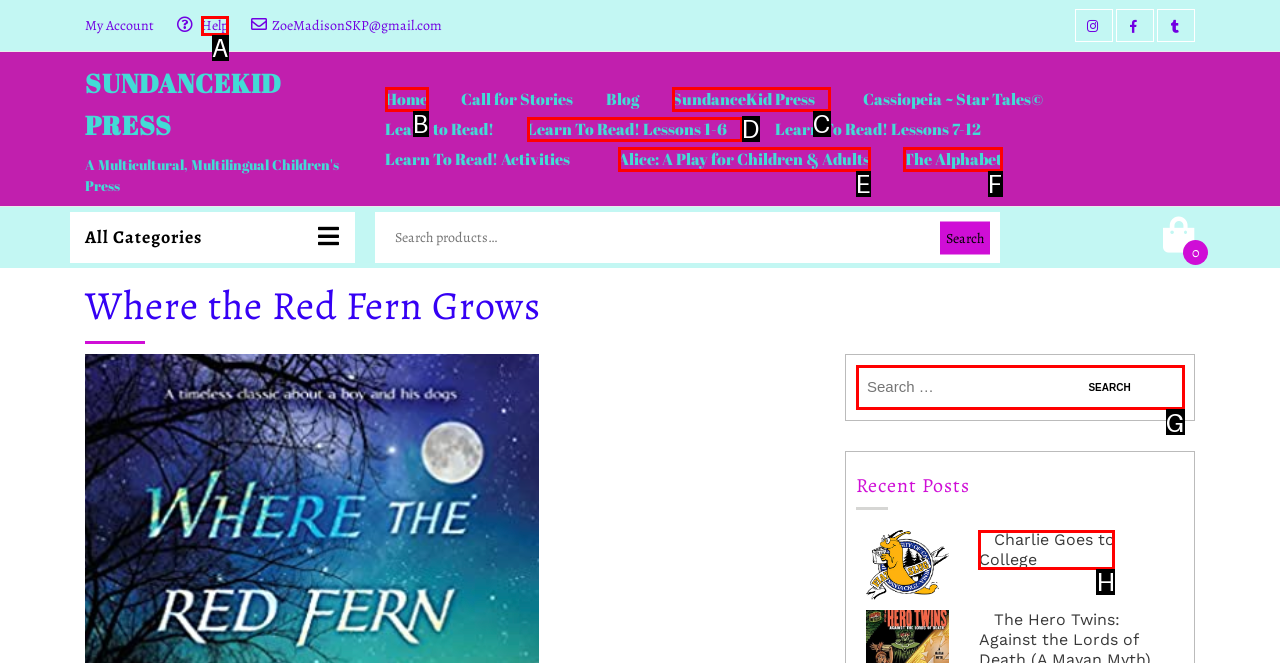Select the UI element that should be clicked to execute the following task: Search in the recent posts
Provide the letter of the correct choice from the given options.

G